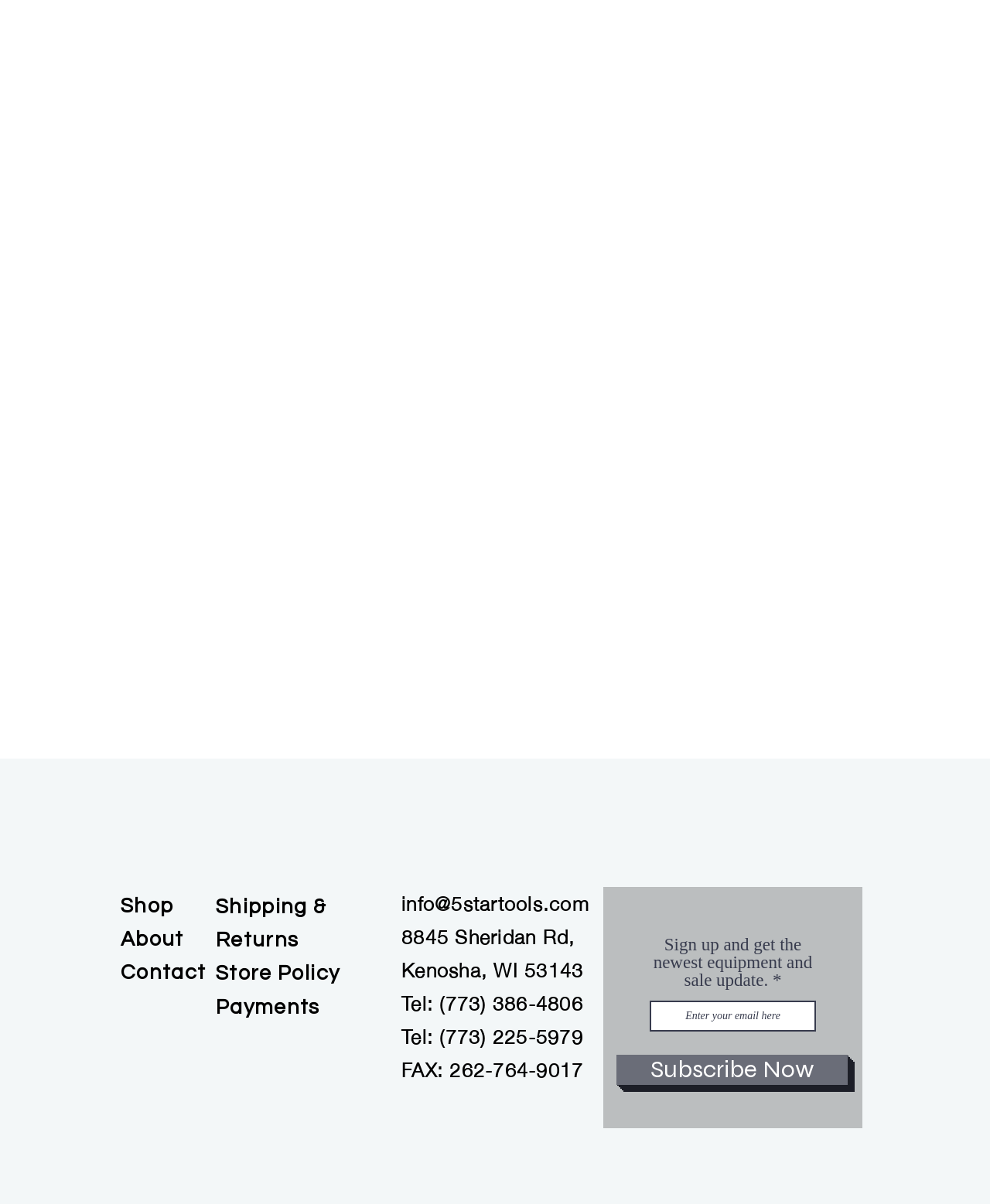Please determine the bounding box coordinates of the clickable area required to carry out the following instruction: "Search for something". The coordinates must be four float numbers between 0 and 1, represented as [left, top, right, bottom].

None